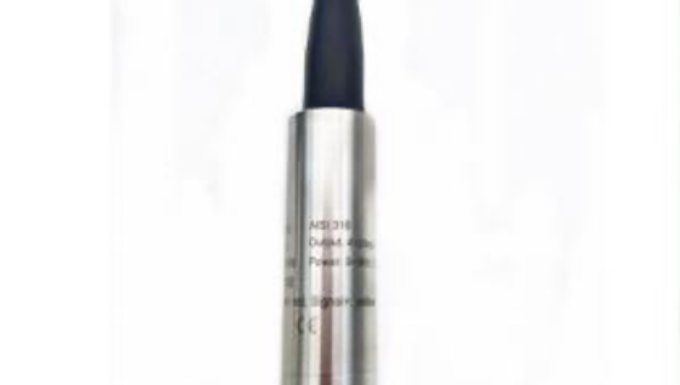Break down the image and provide a full description, noting any significant aspects.

The image showcases a sleek water level sensor, featuring a cylindrical metallic body with a dark, tapered end. The upper part of the sensor is silver, indicative of a durable construction, likely stainless steel, allowing it to withstand various environmental conditions. Engraved text on the body provides model identification along with technical specifications, emphasizing its intended use in monitoring liquid levels. This sensor is highlighted as having robust features including IP68 protection, making it ideal for submersion in water without damage, alongside options for various cable types such as PVC, PUR, or PTFE, enhancing its versatility in multiple applications.